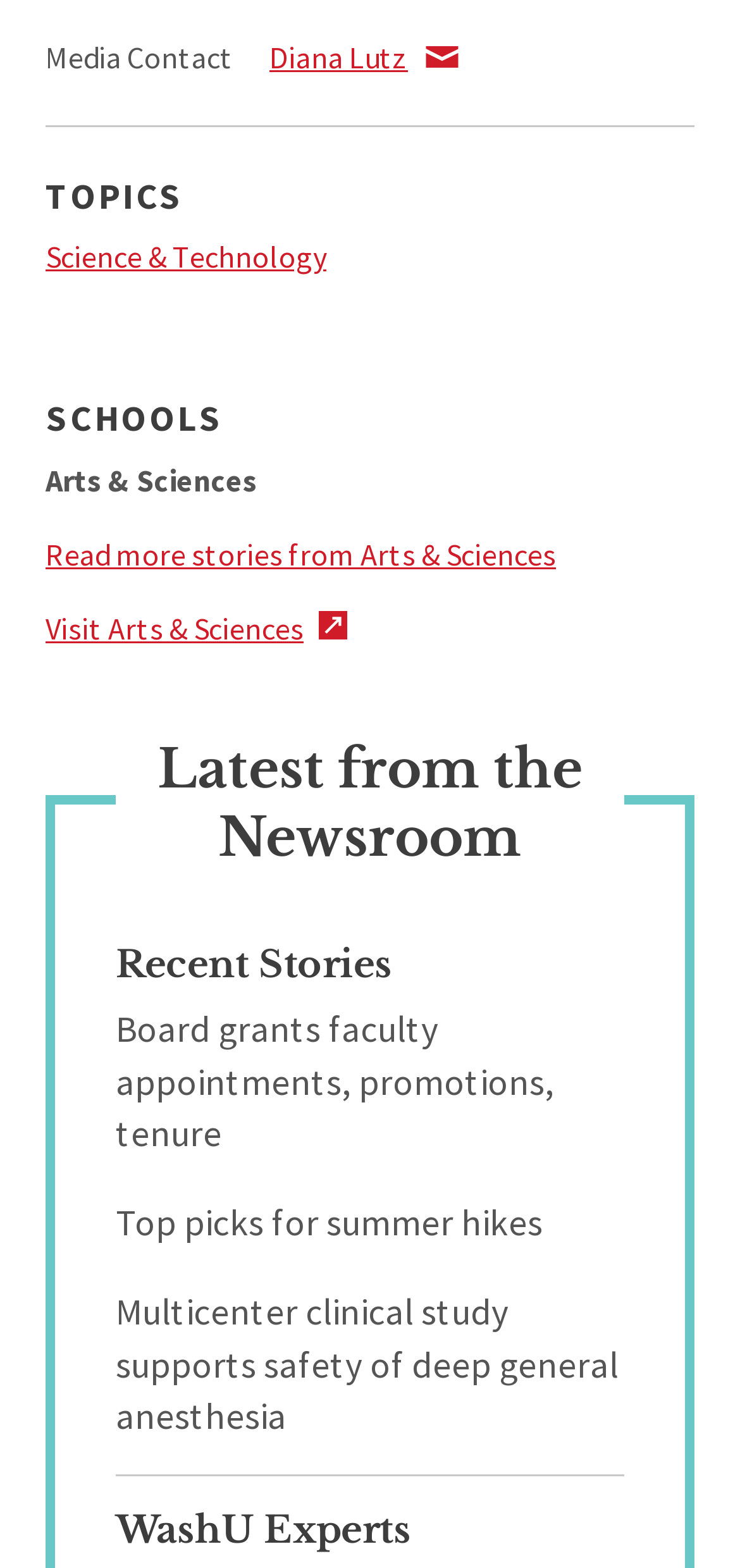Please give a concise answer to this question using a single word or phrase: 
How many recent stories are listed?

3